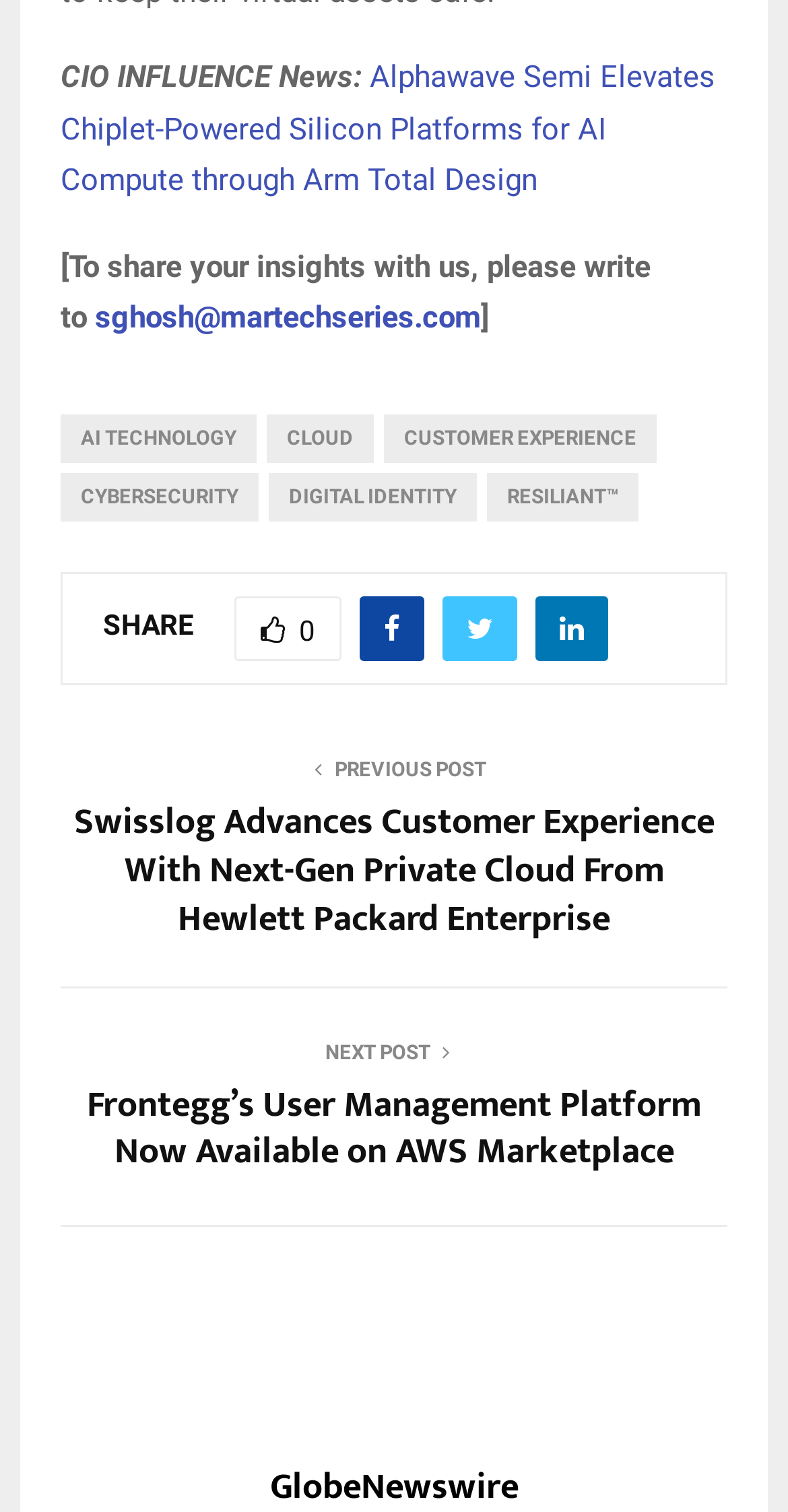What is the purpose of the 'SHARE' button?
Provide an in-depth answer to the question, covering all aspects.

The 'SHARE' button is present in the footer section, and its purpose is to allow users to share the post on social media platforms or other online channels.